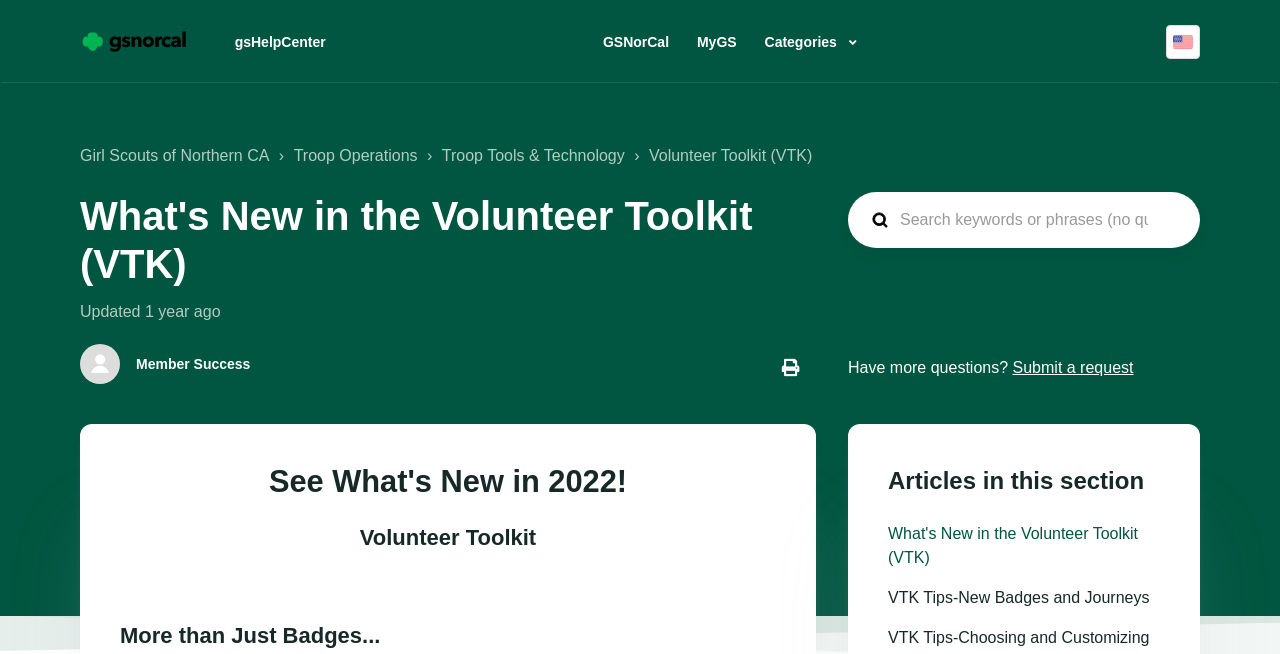How old is the article?
With the help of the image, please provide a detailed response to the question.

The age of the article can be found next to the 'Updated' text, which indicates that the article was updated 1 year ago, specifically on '2023-06-30 21:39'.